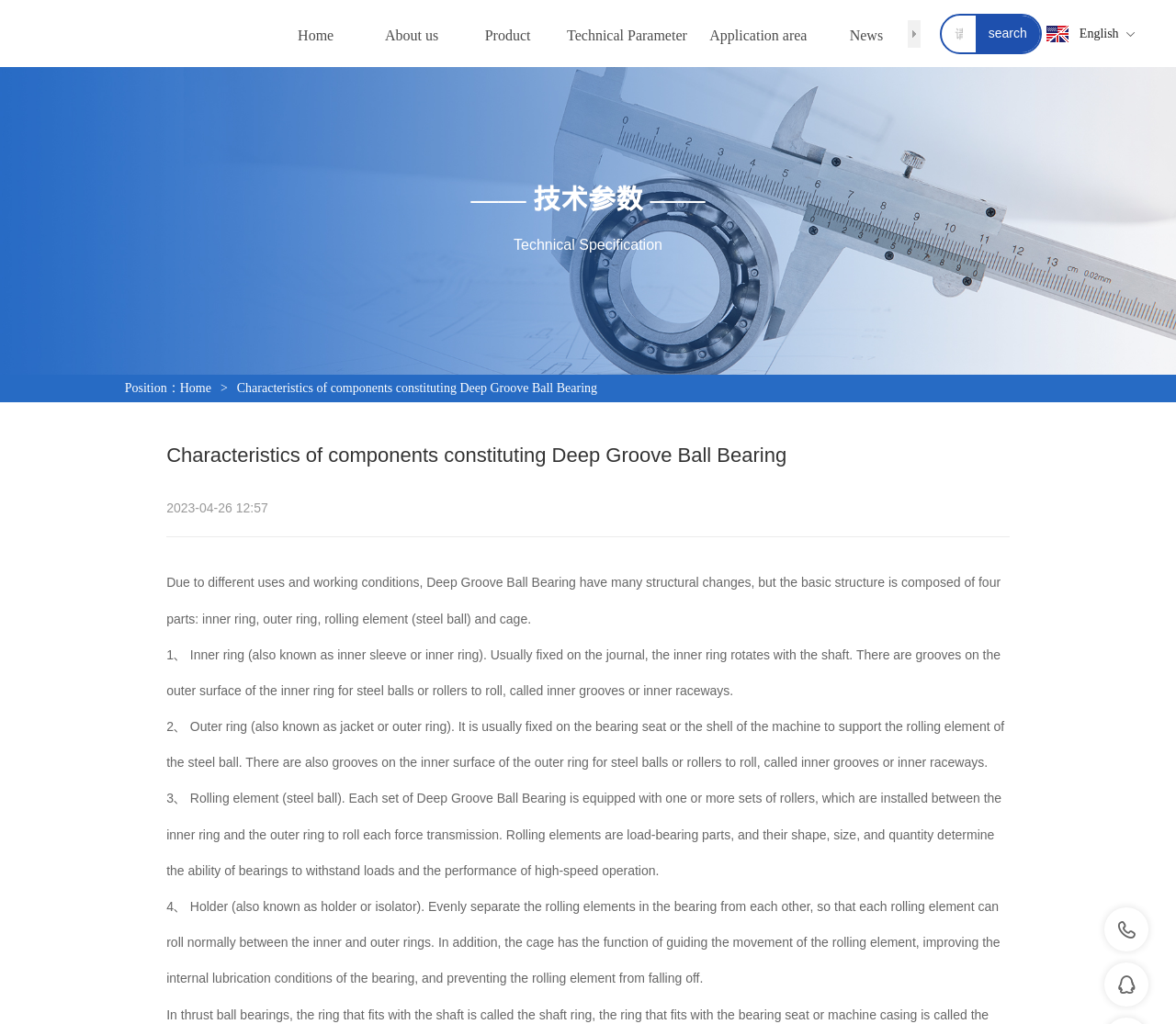Please identify the bounding box coordinates of the clickable area that will fulfill the following instruction: "Switch to English". The coordinates should be in the format of four float numbers between 0 and 1, i.e., [left, top, right, bottom].

[0.918, 0.026, 0.951, 0.039]